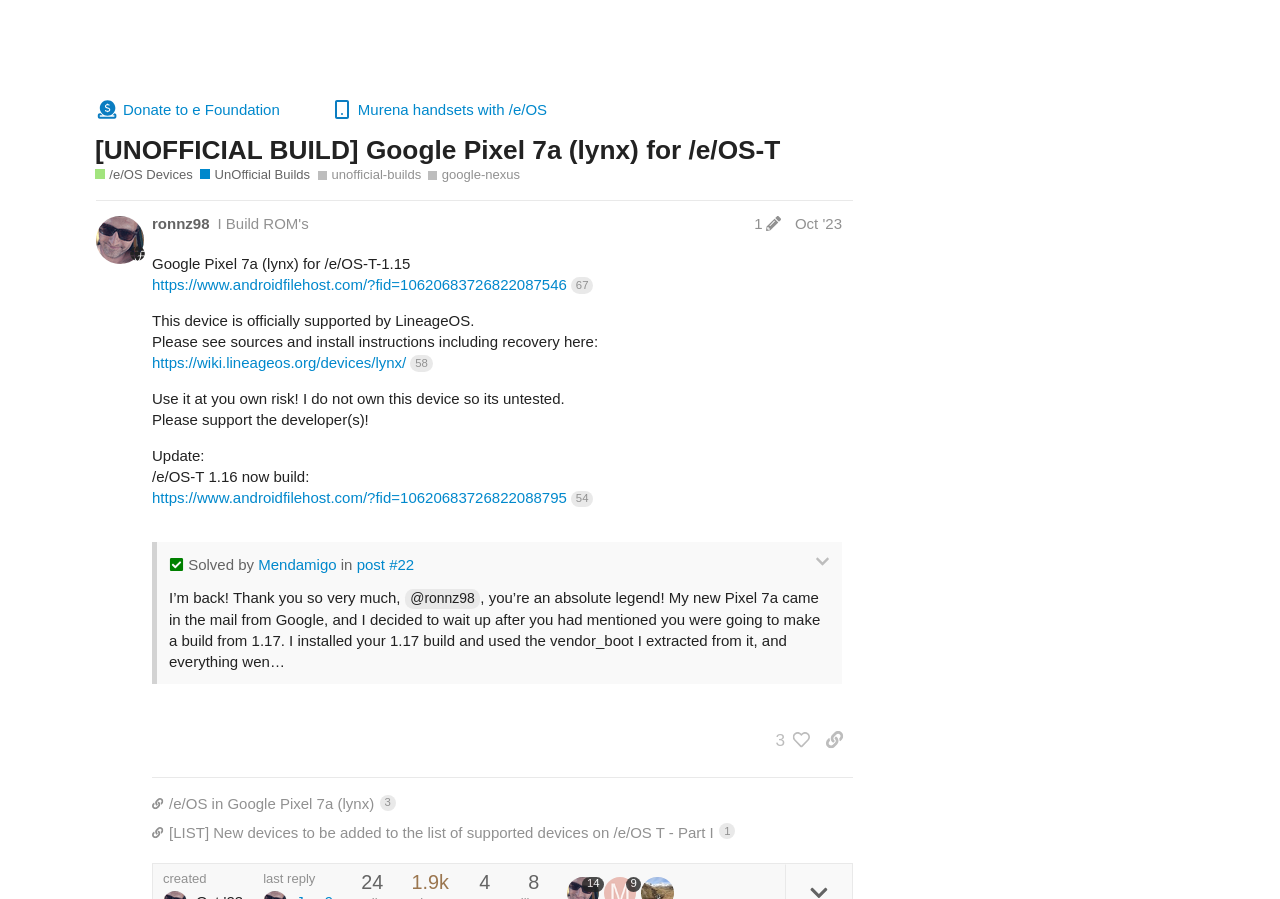Identify the bounding box for the UI element specified in this description: "Pixel 7a request/question". The coordinates must be four float numbers between 0 and 1, formatted as [left, top, right, bottom].

[0.119, 0.787, 0.666, 0.81]